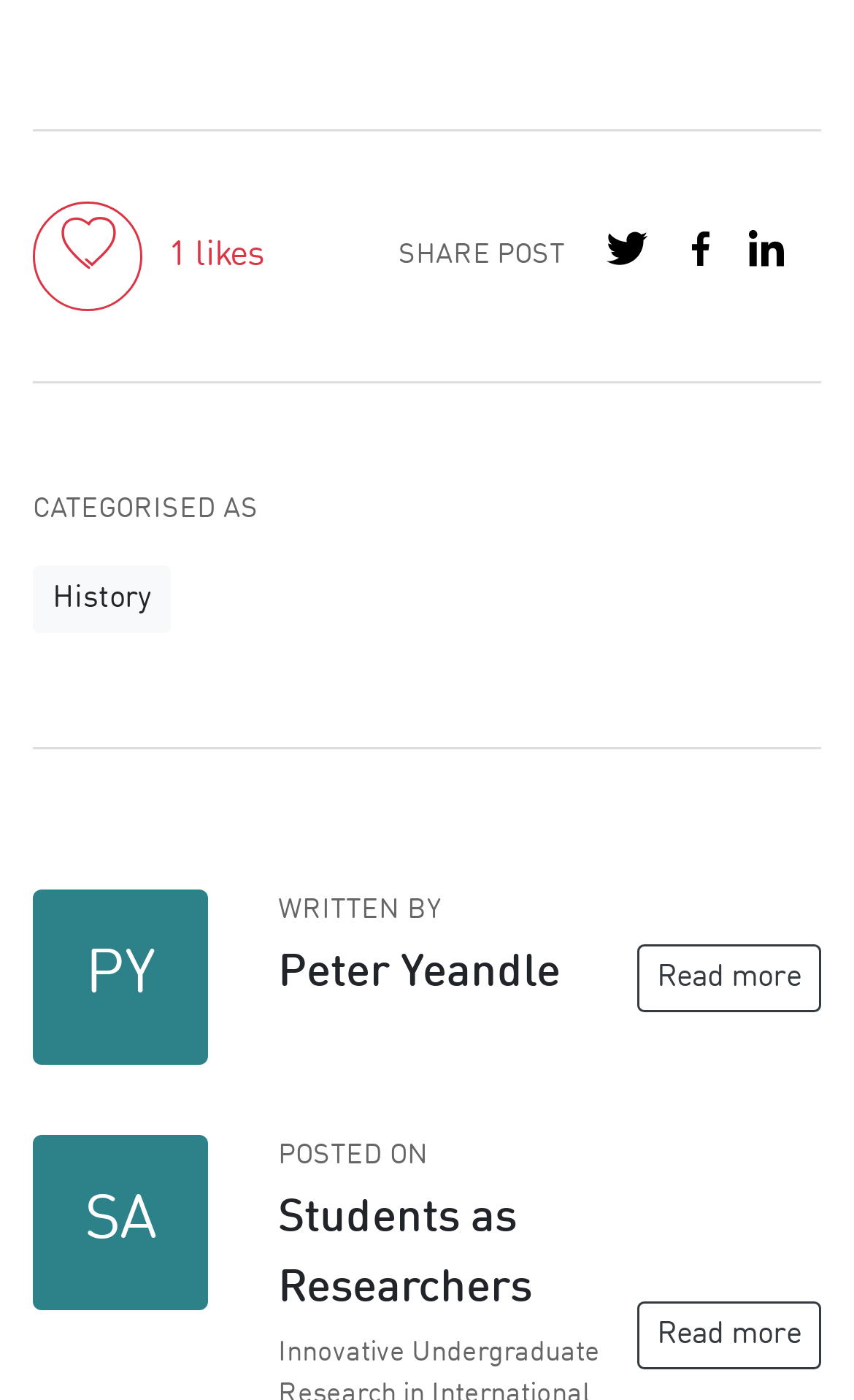Identify the bounding box coordinates of the element to click to follow this instruction: 'Share on Twitter'. Ensure the coordinates are four float values between 0 and 1, provided as [left, top, right, bottom].

[0.703, 0.159, 0.766, 0.198]